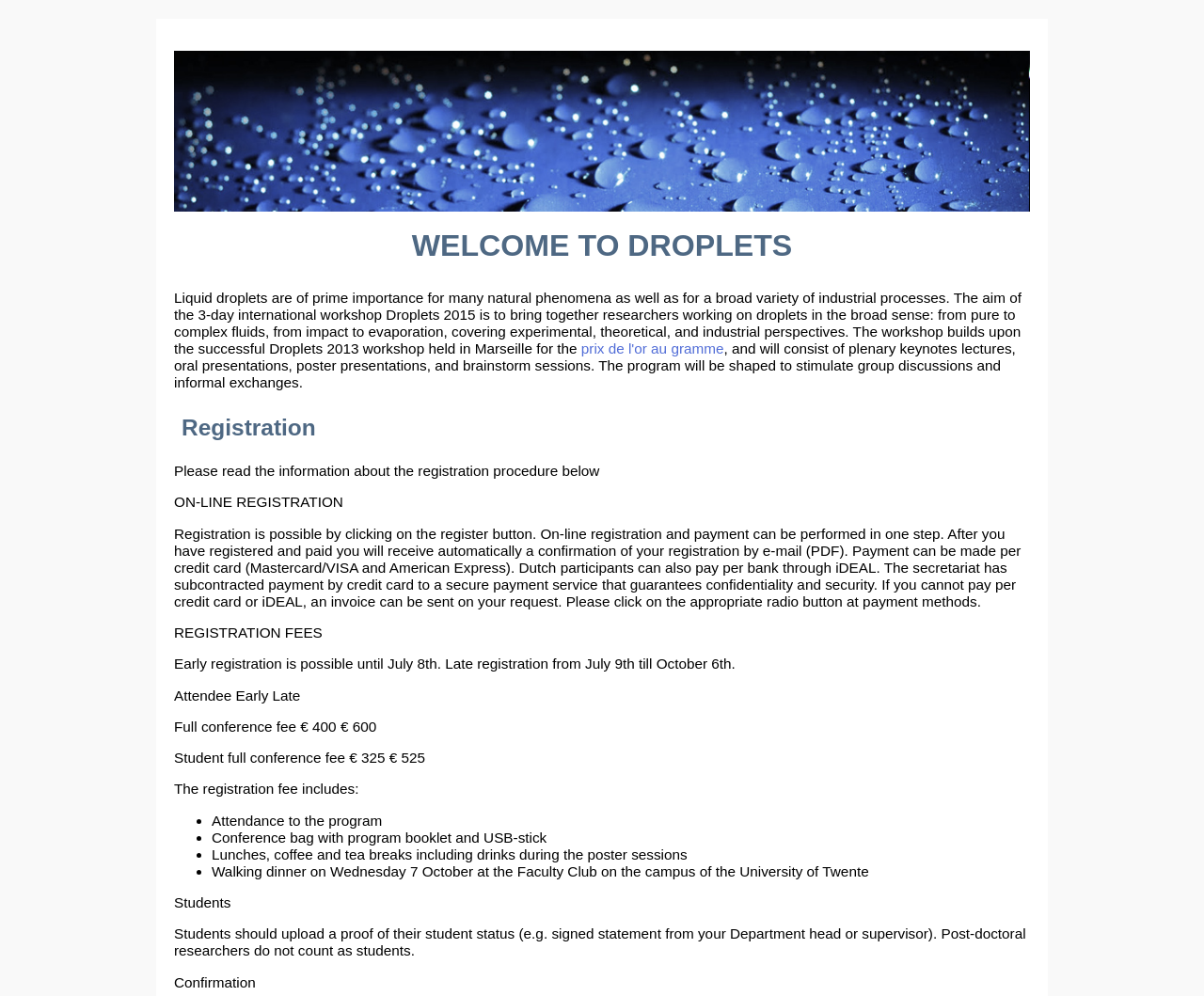Describe in detail what you see on the webpage.

The webpage is about the Droplets 2015 international workshop, which focuses on the importance of liquid droplets in natural phenomena and industrial processes. At the top of the page, there is a main banner image, followed by a heading that reads "WELCOME TO DROPLETS". 

Below the heading, there is a paragraph of text that describes the purpose of the workshop, which is to bring together researchers working on droplets from various perspectives. Next to this text, there is a link to "prix de l'or au gramme". 

Further down, there is another paragraph of text that outlines the program of the workshop, including plenary keynotes, oral presentations, poster presentations, and brainstorm sessions. 

The page then shifts its focus to registration, with a heading that reads "Registration". There is a paragraph of text that explains the registration procedure, followed by a section on online registration and payment methods. 

Below this, there is a table outlining the registration fees, with different rates for early and late registration, as well as for full conference and student attendees. The registration fee includes attendance to the program, a conference bag, lunches, coffee and tea breaks, and a walking dinner on Wednesday 7 October. 

Finally, there is a section that provides additional information for students, including the requirement to upload a proof of student status. The page ends with a confirmation section.